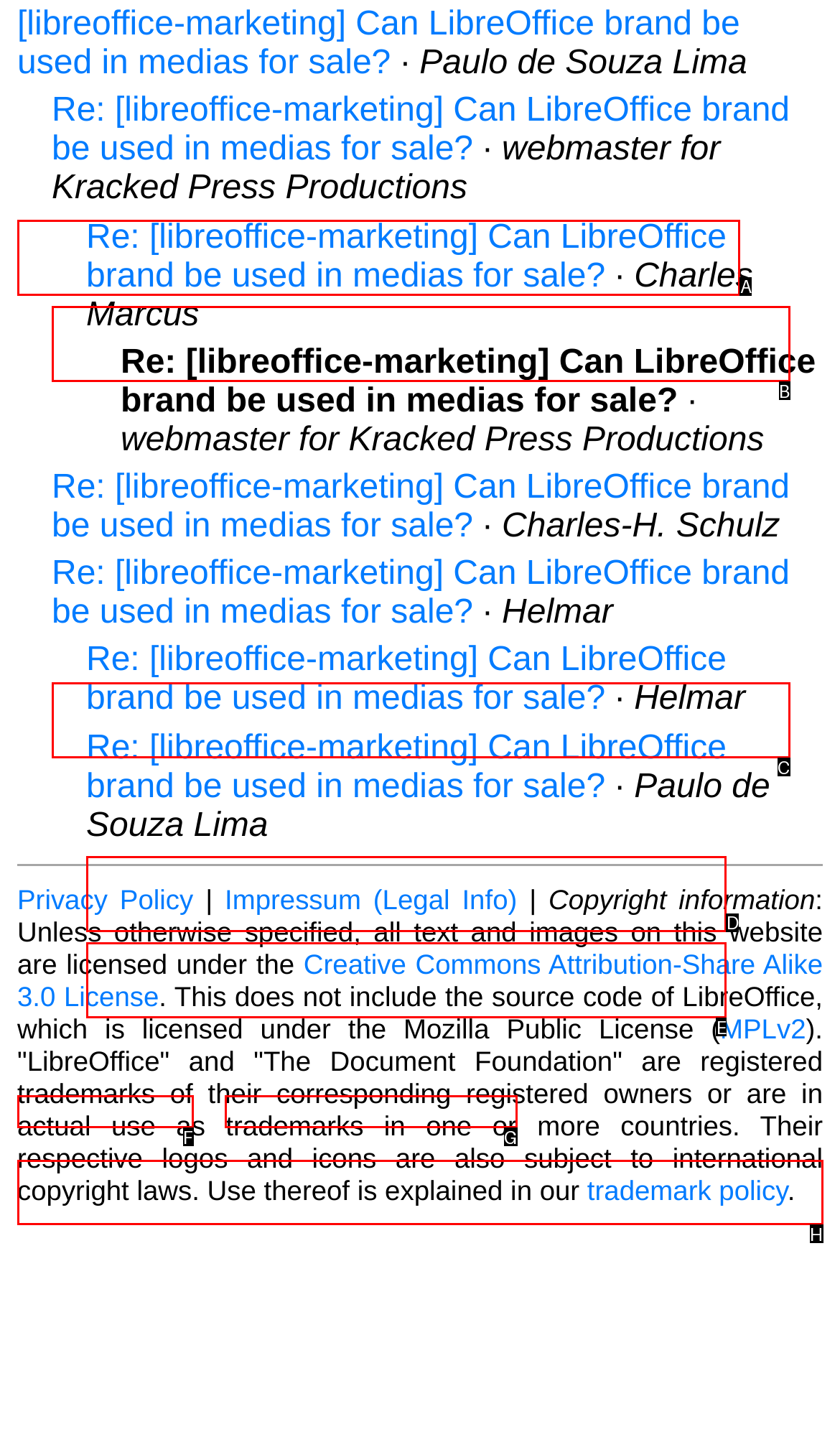Identify the HTML element that matches the description: Impressum (Legal Info). Provide the letter of the correct option from the choices.

G